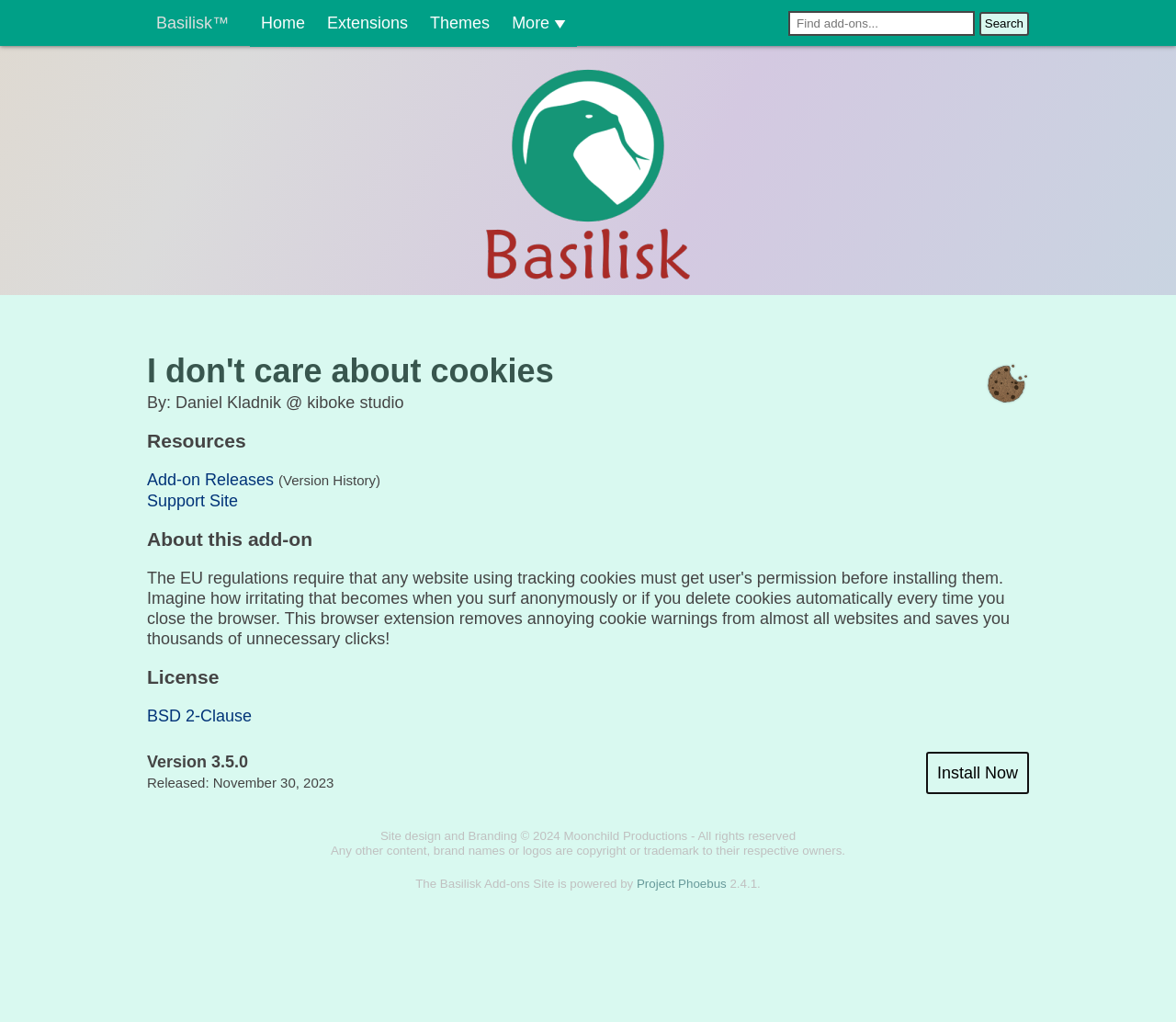Who is the author of the add-on?
Based on the visual information, provide a detailed and comprehensive answer.

The author of the add-on can be found in the StaticText element with the text 'By: Daniel Kladnik @ kiboke studio' which is located below the 'I don't care about cookies' heading.